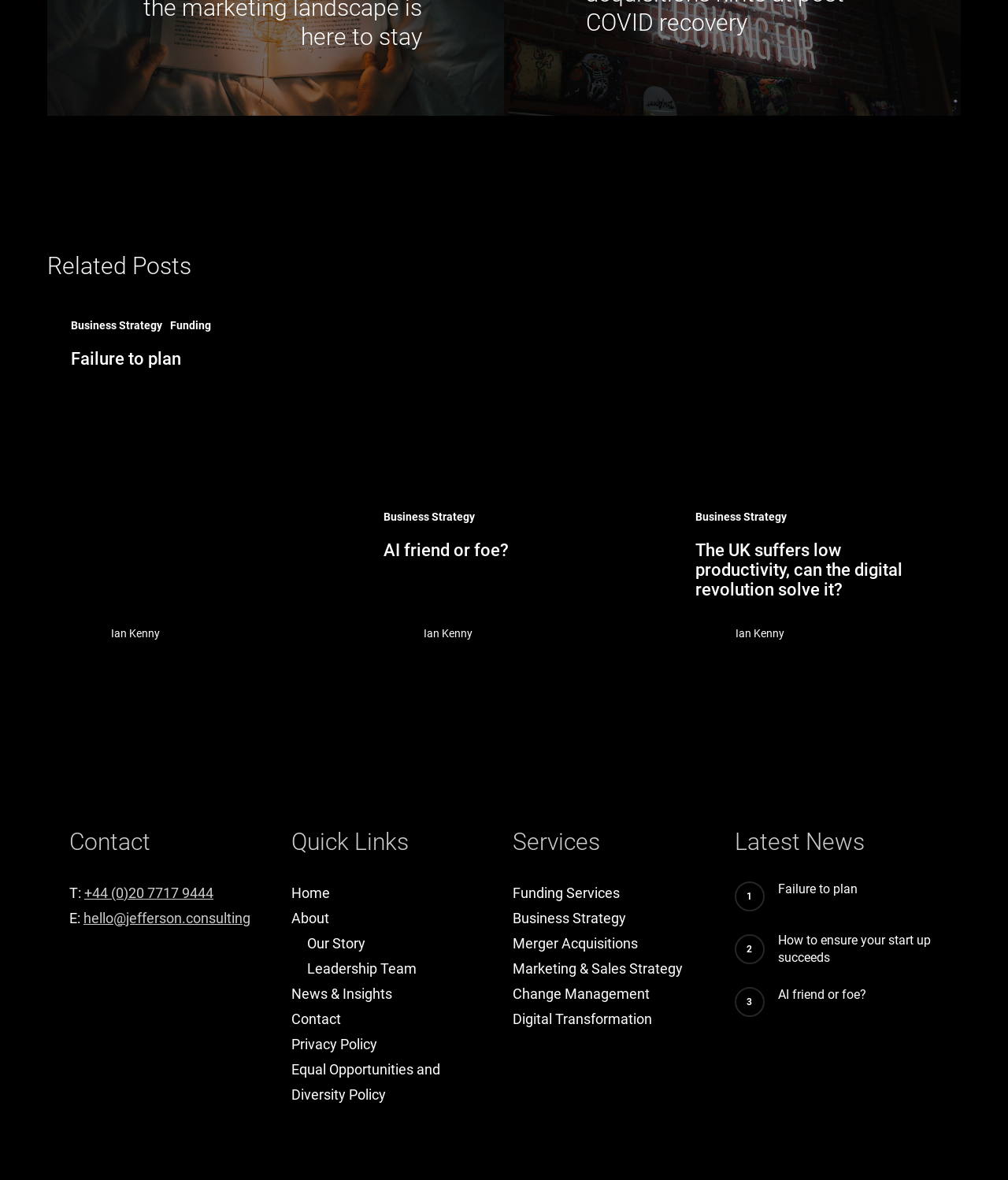Select the bounding box coordinates of the element I need to click to carry out the following instruction: "Read 'The UK suffers low productivity, can the digital revolution solve it?'".

[0.667, 0.251, 0.949, 0.57]